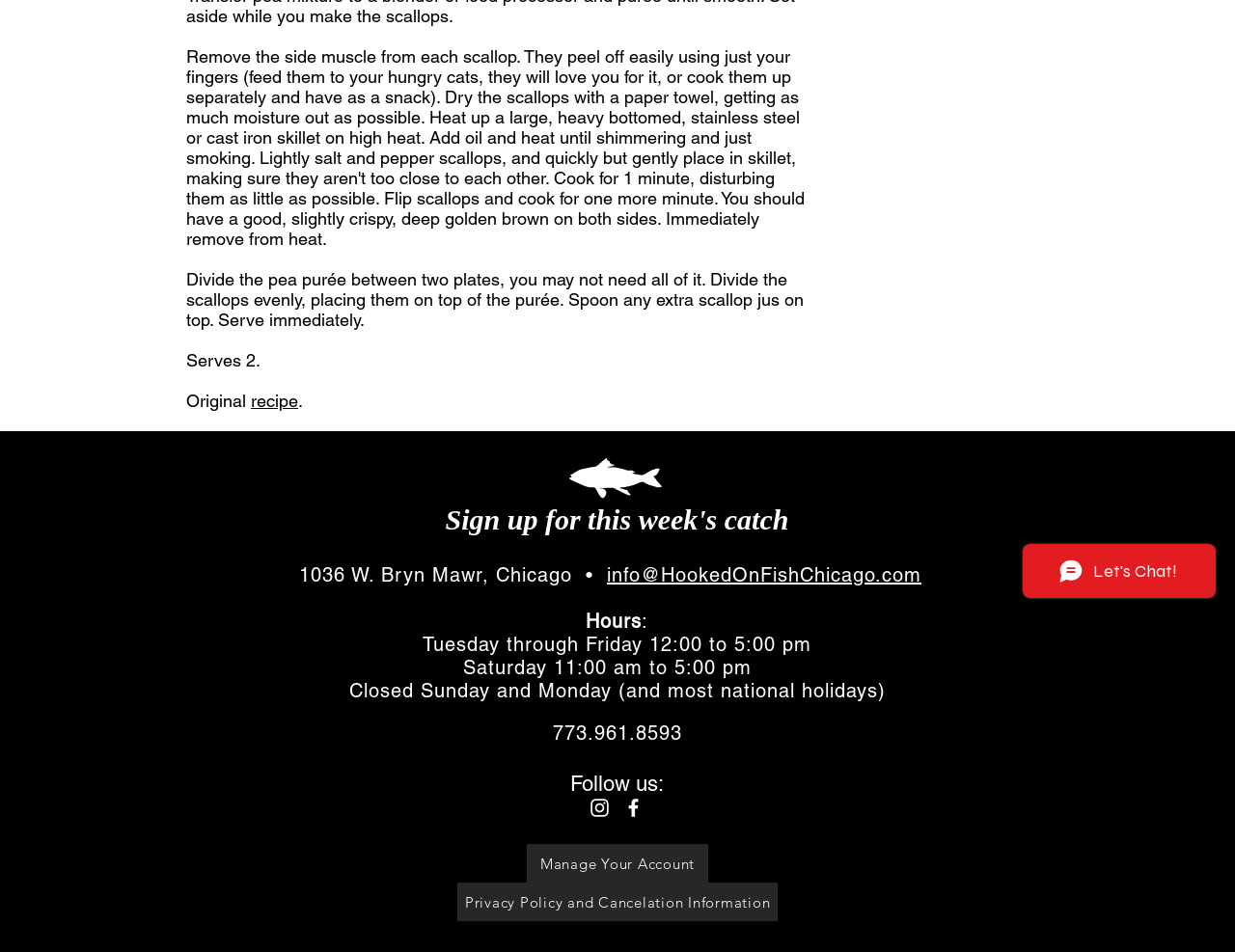Predict the bounding box coordinates for the UI element described as: "info@HookedOnFishChicago.com". The coordinates should be four float numbers between 0 and 1, presented as [left, top, right, bottom].

[0.486, 0.595, 0.746, 0.615]